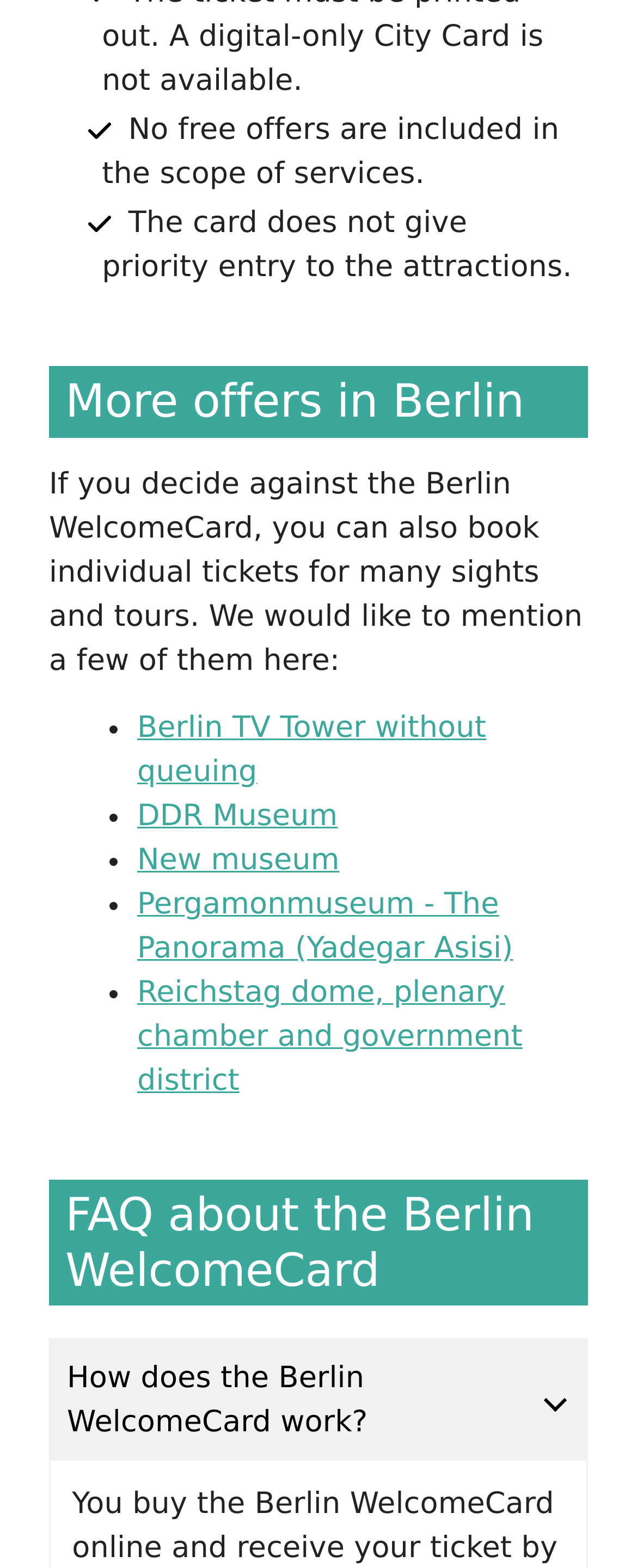Bounding box coordinates are specified in the format (top-left x, top-left y, bottom-right x, bottom-right y). All values are floating point numbers bounded between 0 and 1. Please provide the bounding box coordinate of the region this sentence describes: Berlin TV Tower without queuing

[0.215, 0.453, 0.763, 0.503]